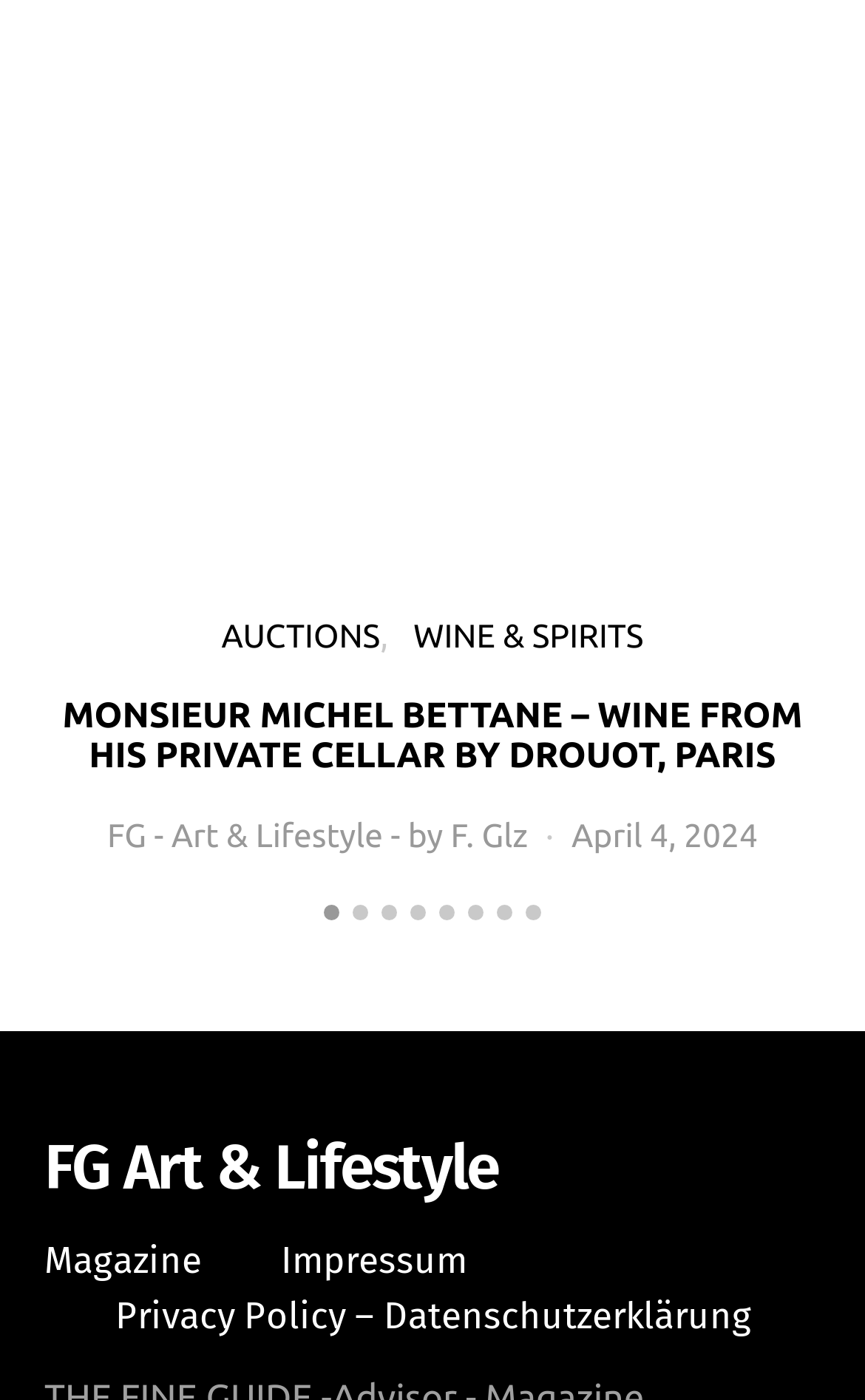Please give the bounding box coordinates of the area that should be clicked to fulfill the following instruction: "Go to auctions". The coordinates should be in the format of four float numbers from 0 to 1, i.e., [left, top, right, bottom].

[0.256, 0.441, 0.439, 0.468]